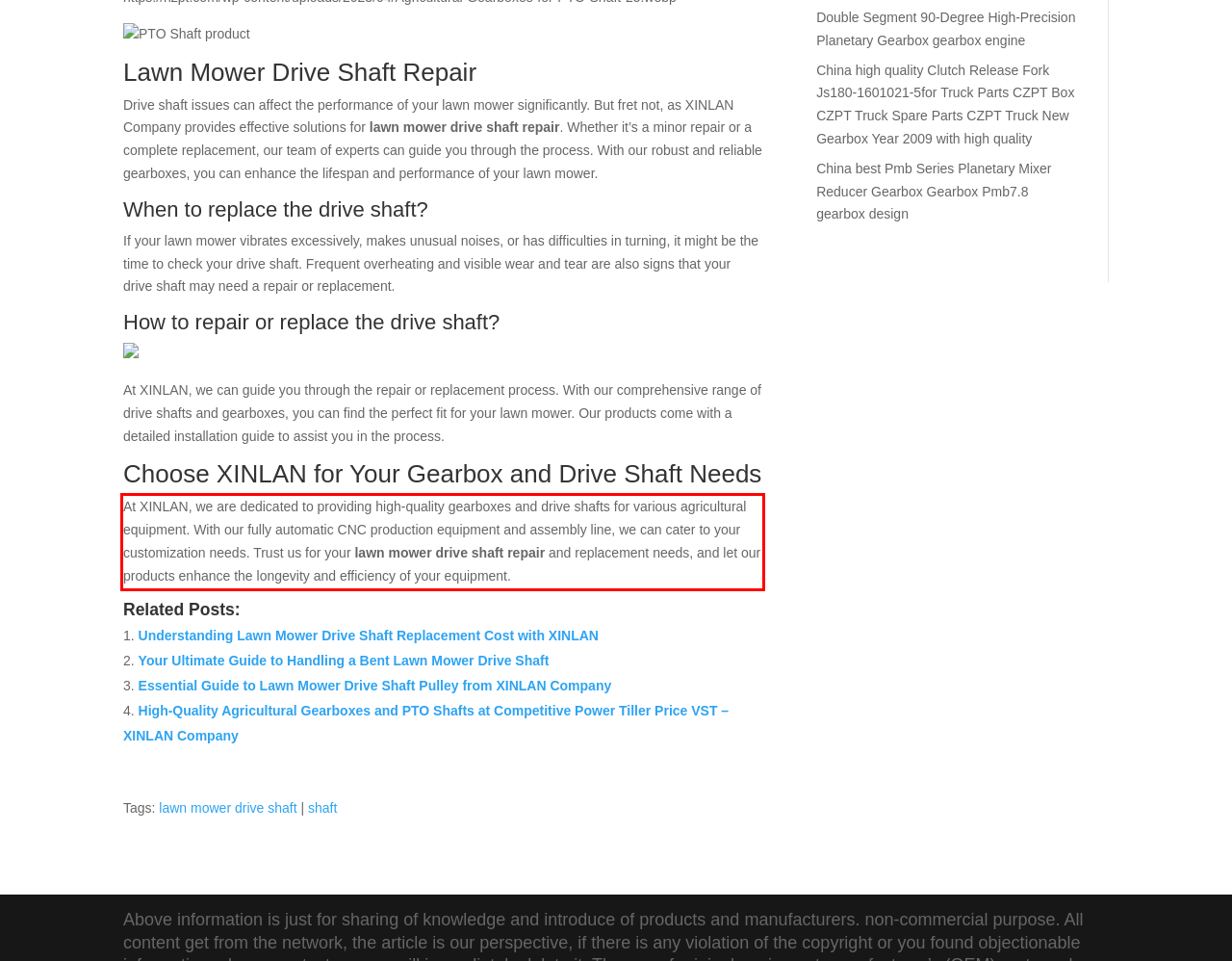Please perform OCR on the UI element surrounded by the red bounding box in the given webpage screenshot and extract its text content.

At XINLAN, we are dedicated to providing high-quality gearboxes and drive shafts for various agricultural equipment. With our fully automatic CNC production equipment and assembly line, we can cater to your customization needs. Trust us for your lawn mower drive shaft repair and replacement needs, and let our products enhance the longevity and efficiency of your equipment.